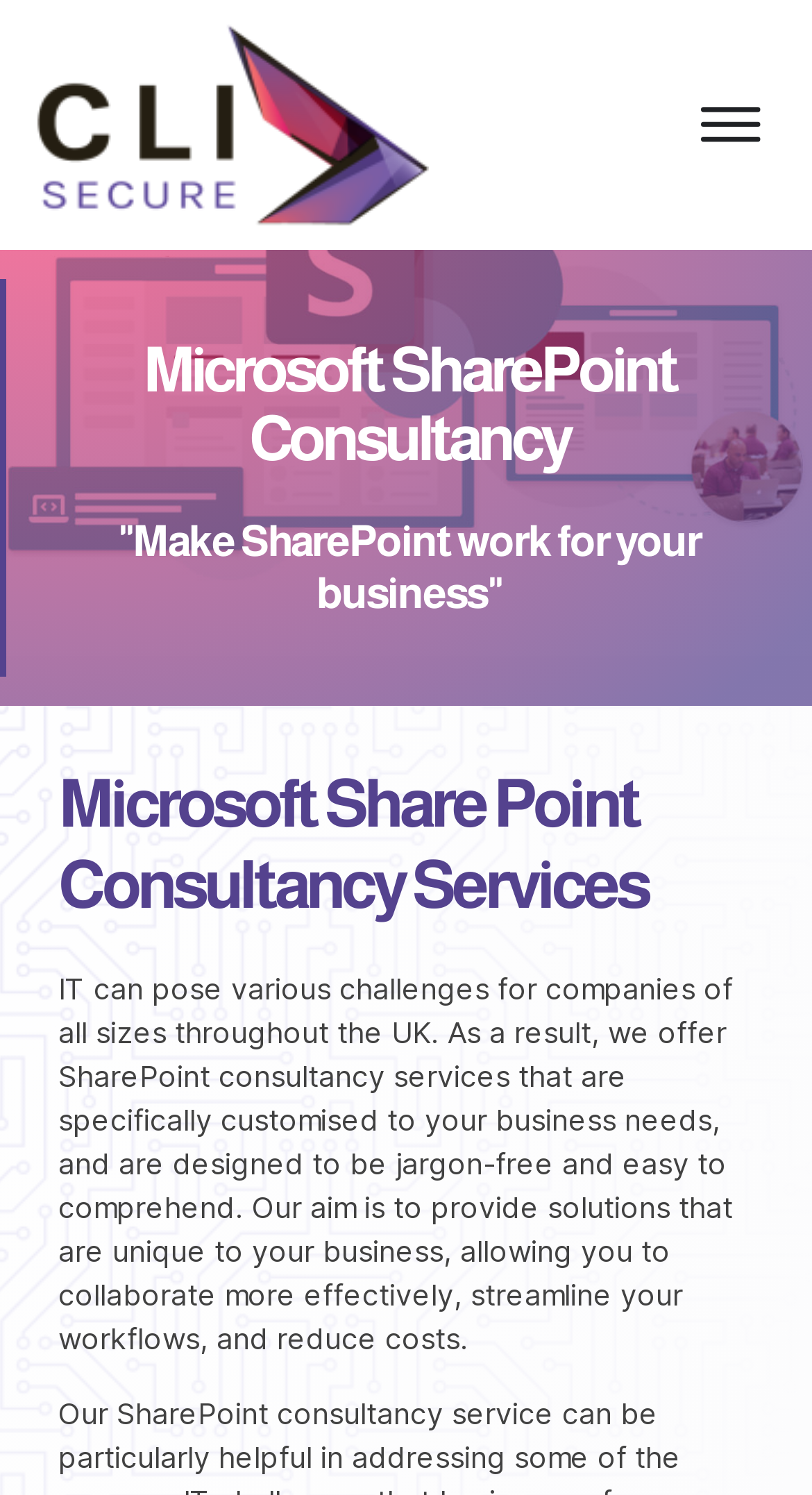What is the goal of the consultancy services?
Using the information presented in the image, please offer a detailed response to the question.

According to the static text, the goal of the consultancy services is to provide solutions that are unique to the business, allowing clients to collaborate more effectively, streamline their workflows, and reduce costs.